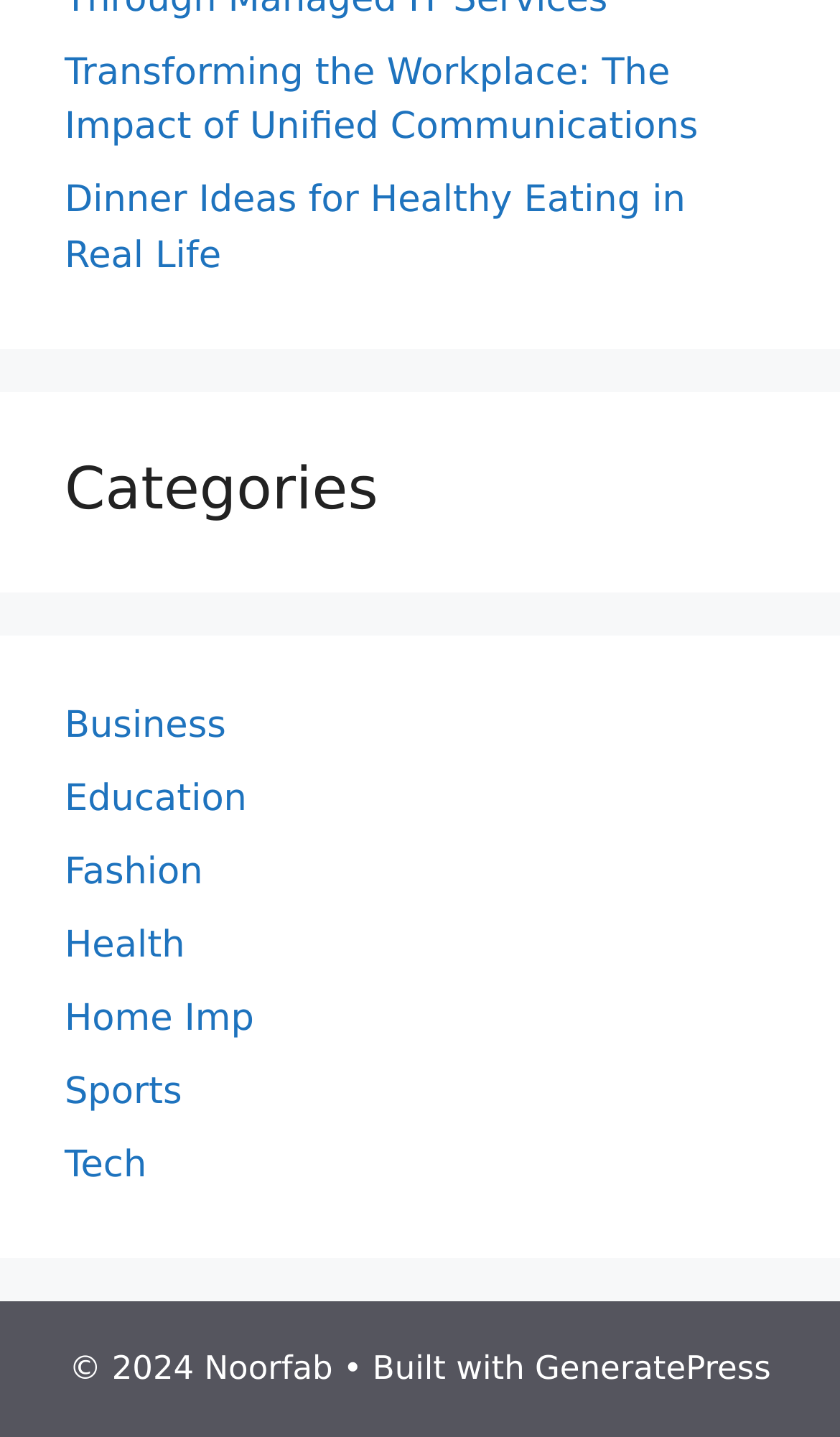Provide the bounding box coordinates for the area that should be clicked to complete the instruction: "Explore the 'Health' section".

[0.077, 0.643, 0.22, 0.673]